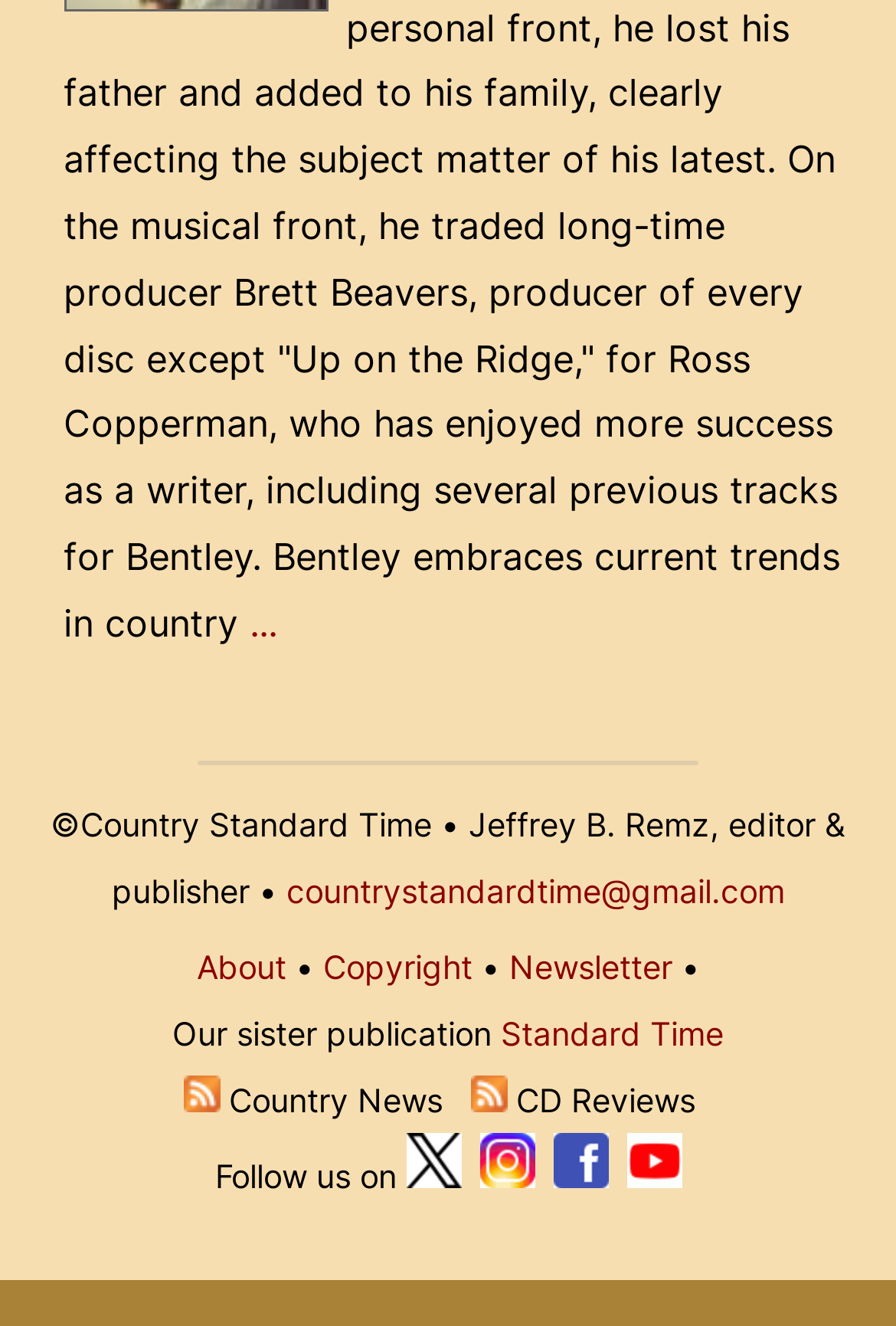Please identify the coordinates of the bounding box that should be clicked to fulfill this instruction: "Subscribe to Country Music News".

[0.204, 0.814, 0.245, 0.843]